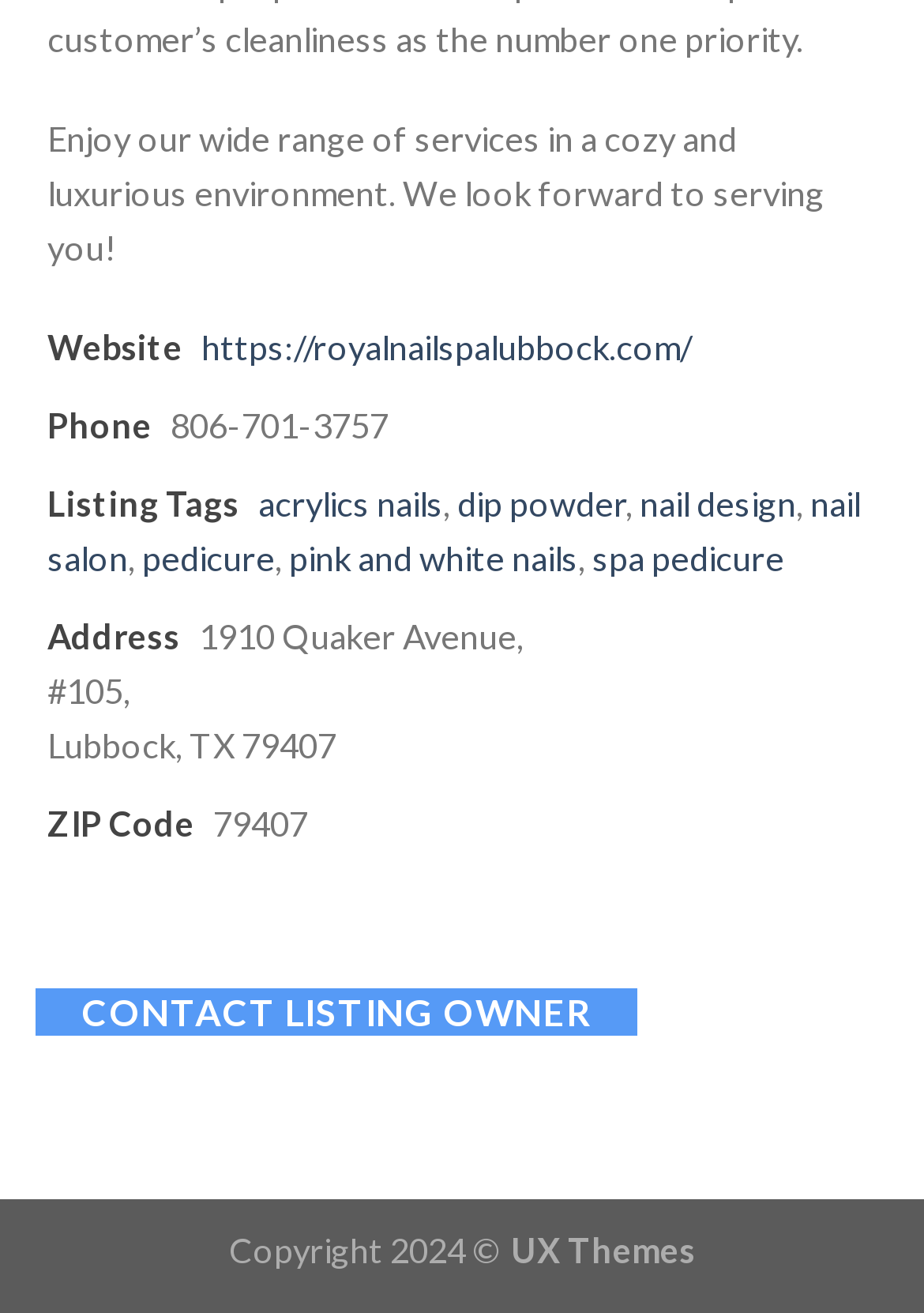What is the phone number of the nail salon?
Respond to the question with a single word or phrase according to the image.

806-701-3757